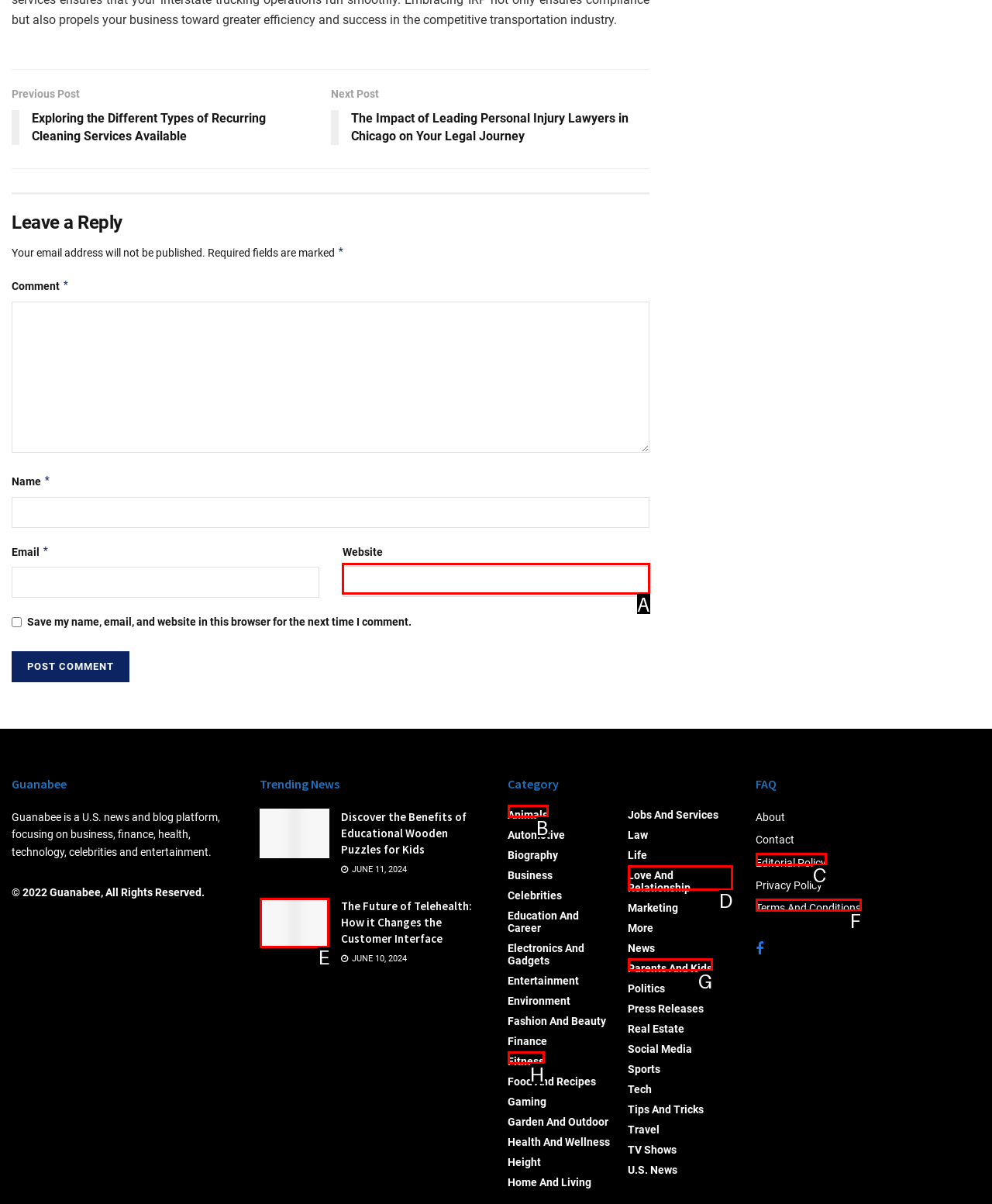Find the HTML element to click in order to complete this task: Search for something
Answer with the letter of the correct option.

None